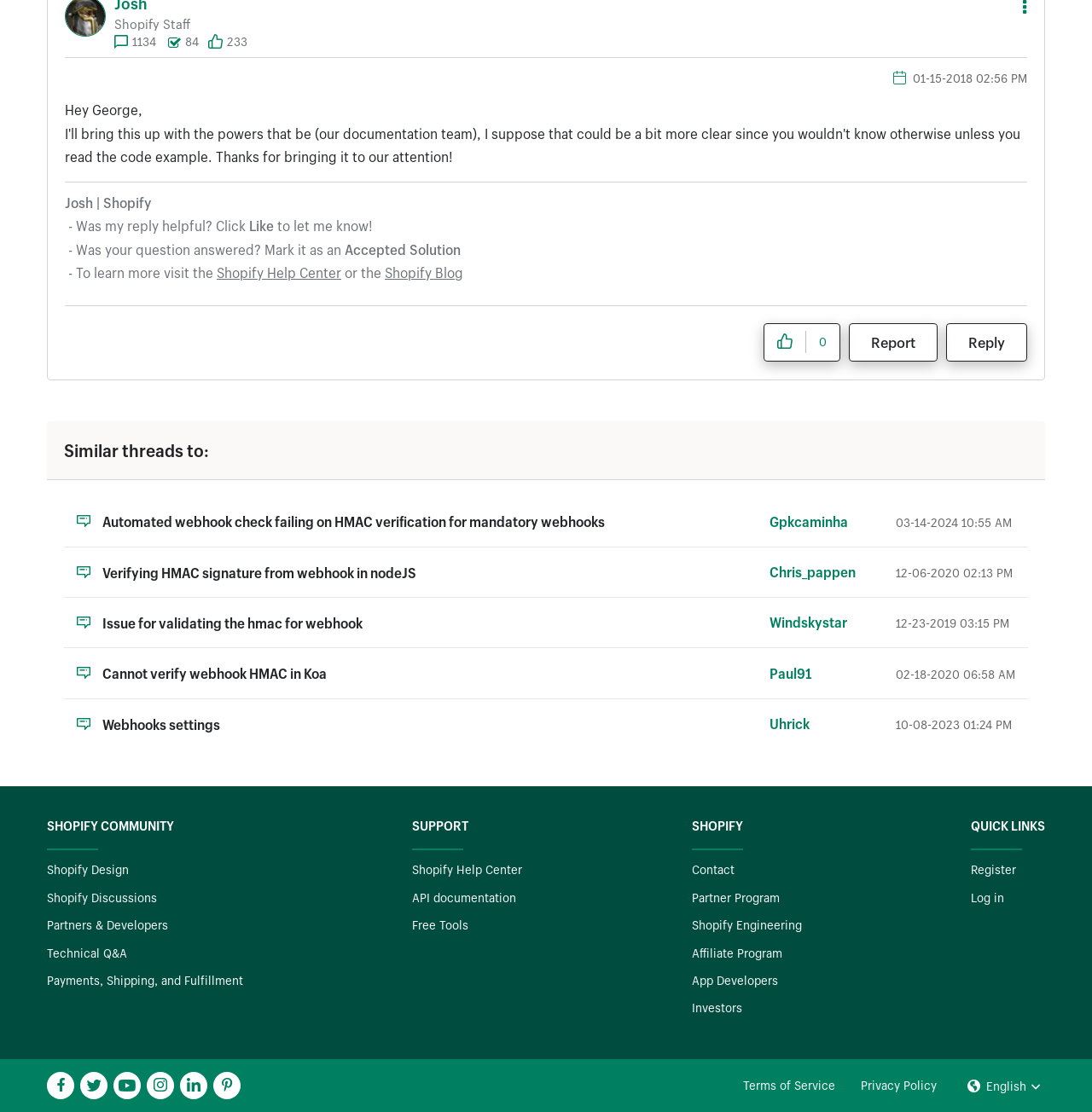Find and specify the bounding box coordinates that correspond to the clickable region for the instruction: "Report this post".

[0.777, 0.291, 0.859, 0.325]